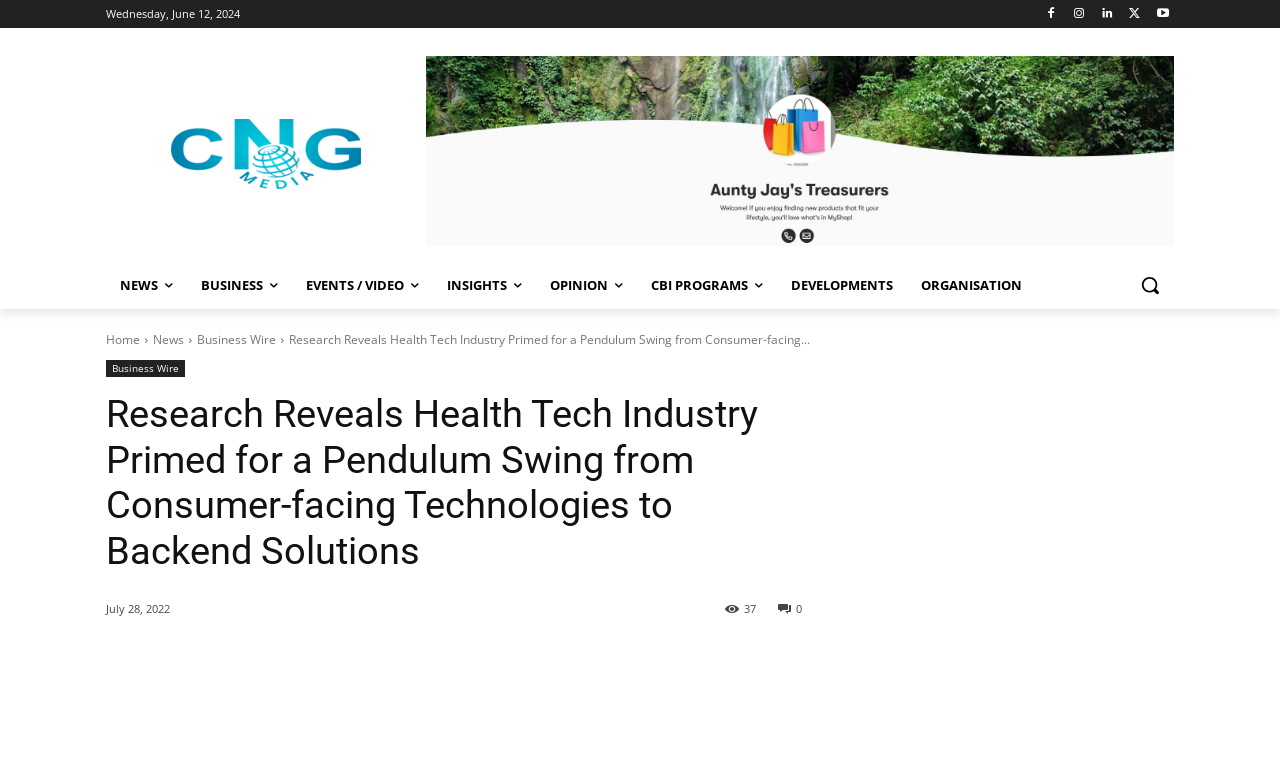Identify and extract the main heading of the webpage.

Research Reveals Health Tech Industry Primed for a Pendulum Swing from Consumer-facing Technologies to Backend Solutions